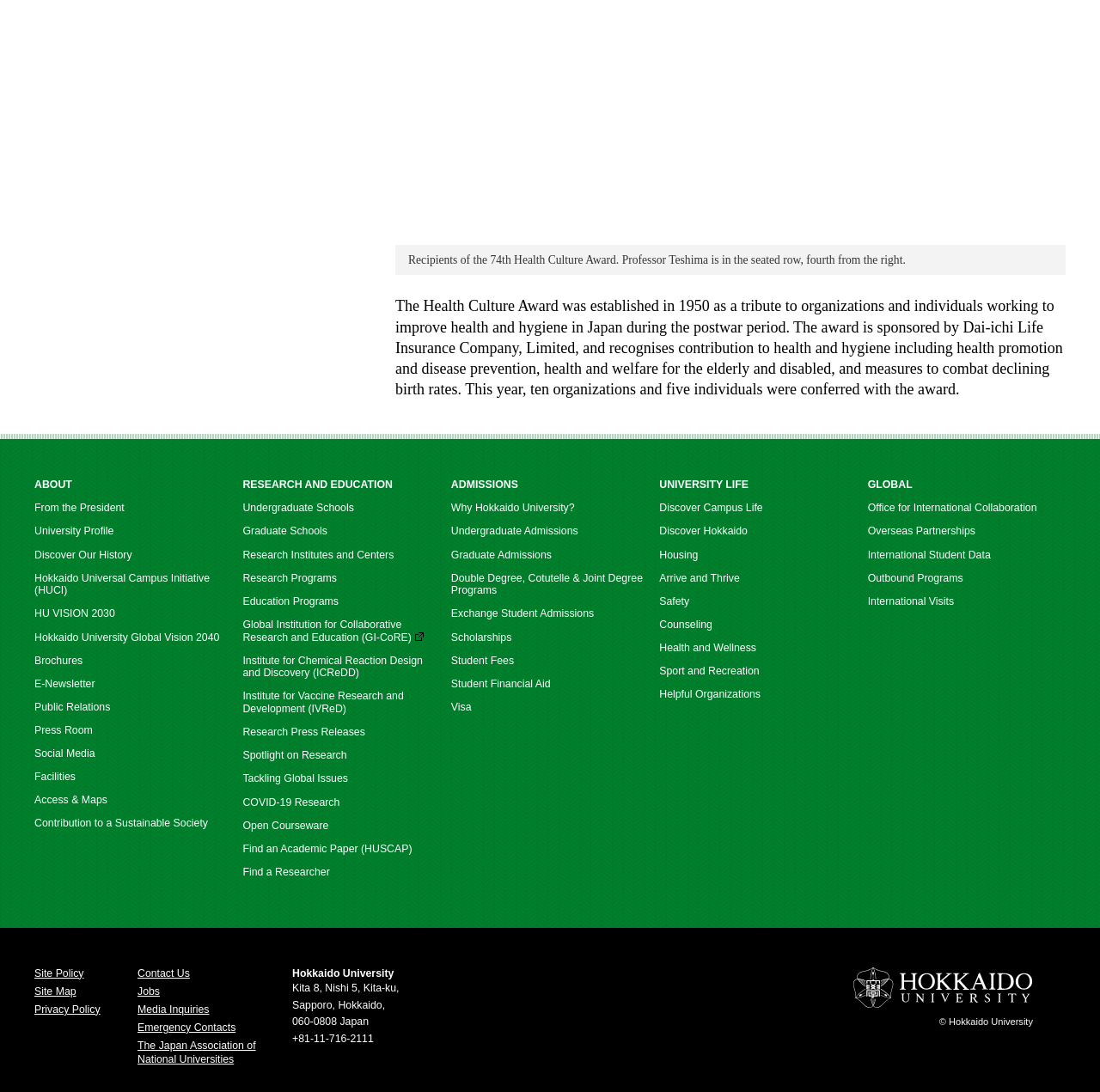Could you please study the image and provide a detailed answer to the question:
What is the name of the university?

I found the answer by looking at the heading element with the text 'Hokkaido University' and also the link with the same text at the bottom of the page.